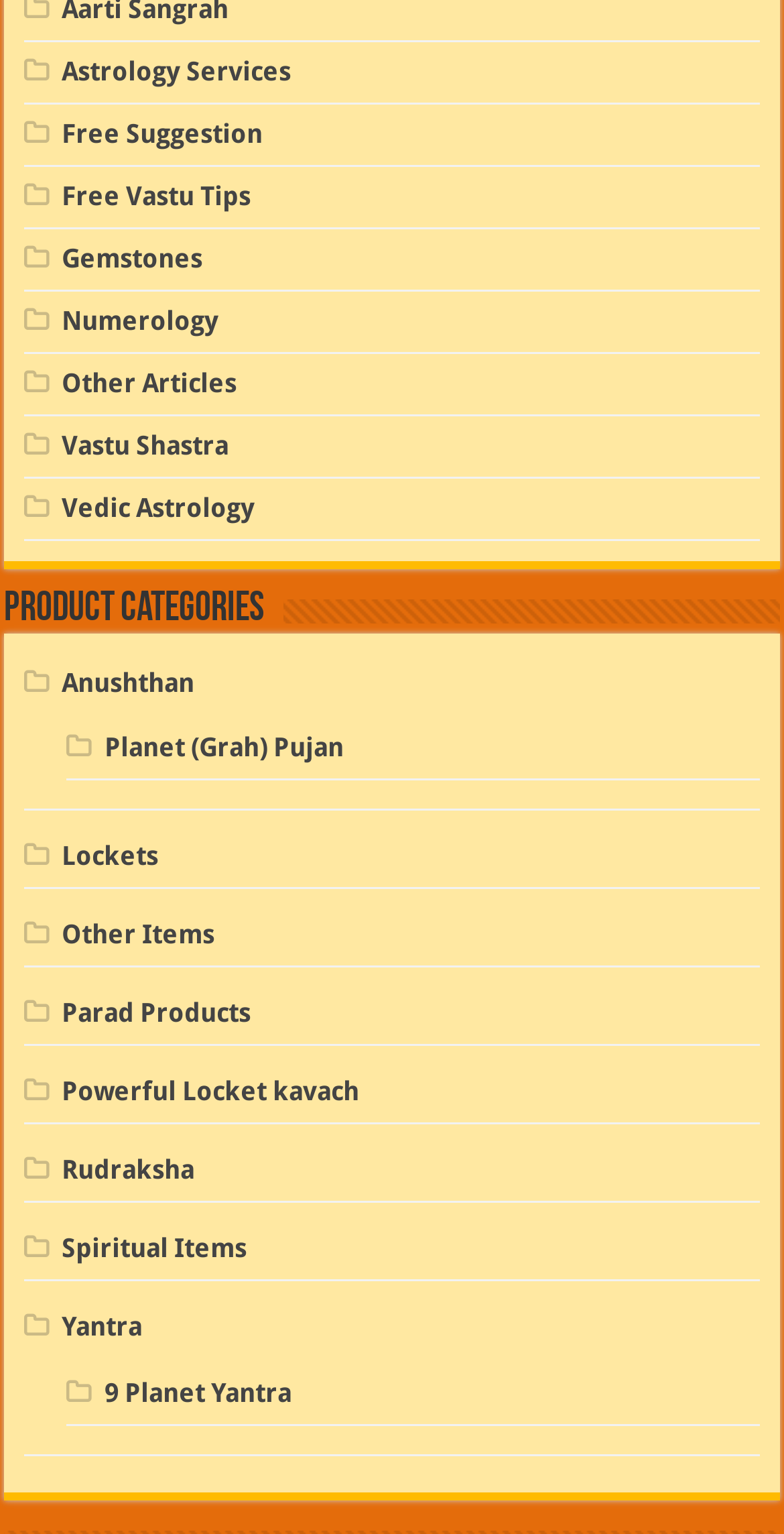From the element description: "Numerology", extract the bounding box coordinates of the UI element. The coordinates should be expressed as four float numbers between 0 and 1, in the order [left, top, right, bottom].

[0.079, 0.2, 0.279, 0.219]